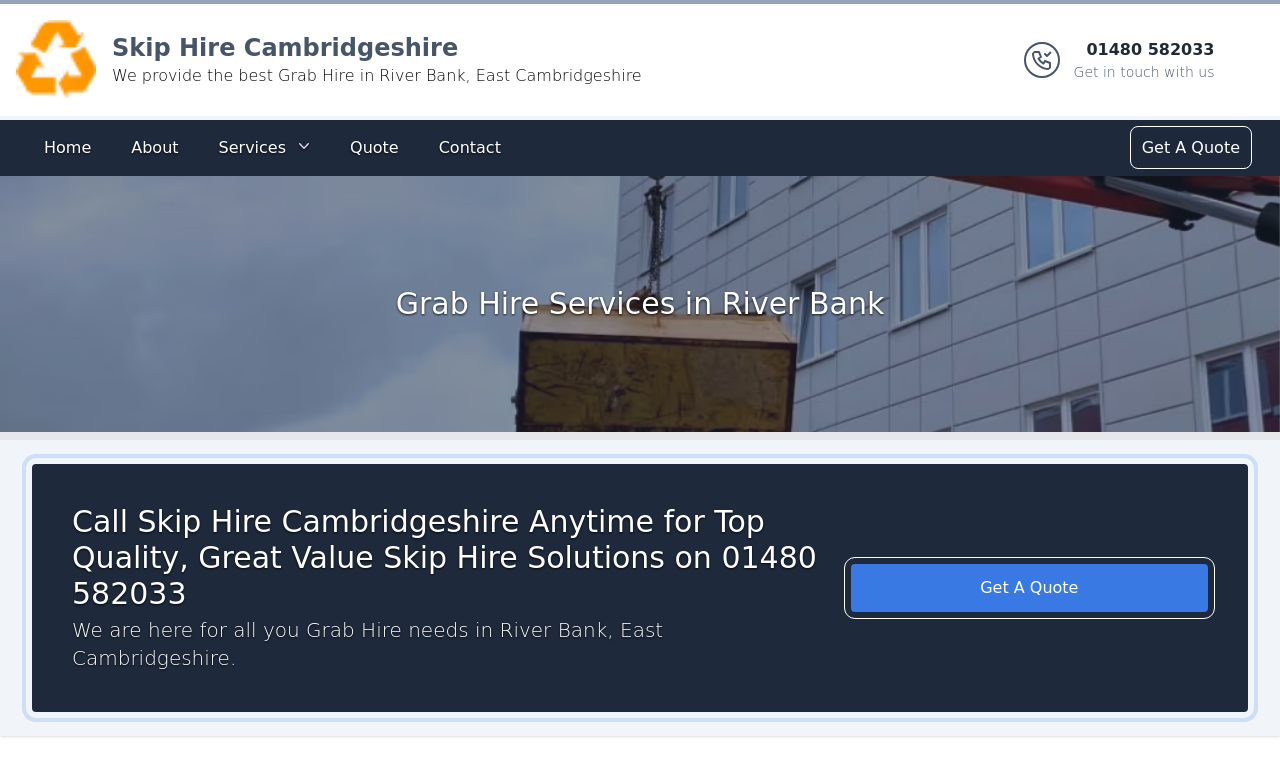Please analyze the image and give a detailed answer to the question:
What is the name of the company providing grab hire services?

I found the company name by looking at the top-left corner of the webpage, where it says 'Skip Hire Cambridgeshire Logo' and 'Skip Hire Cambridgeshire'.